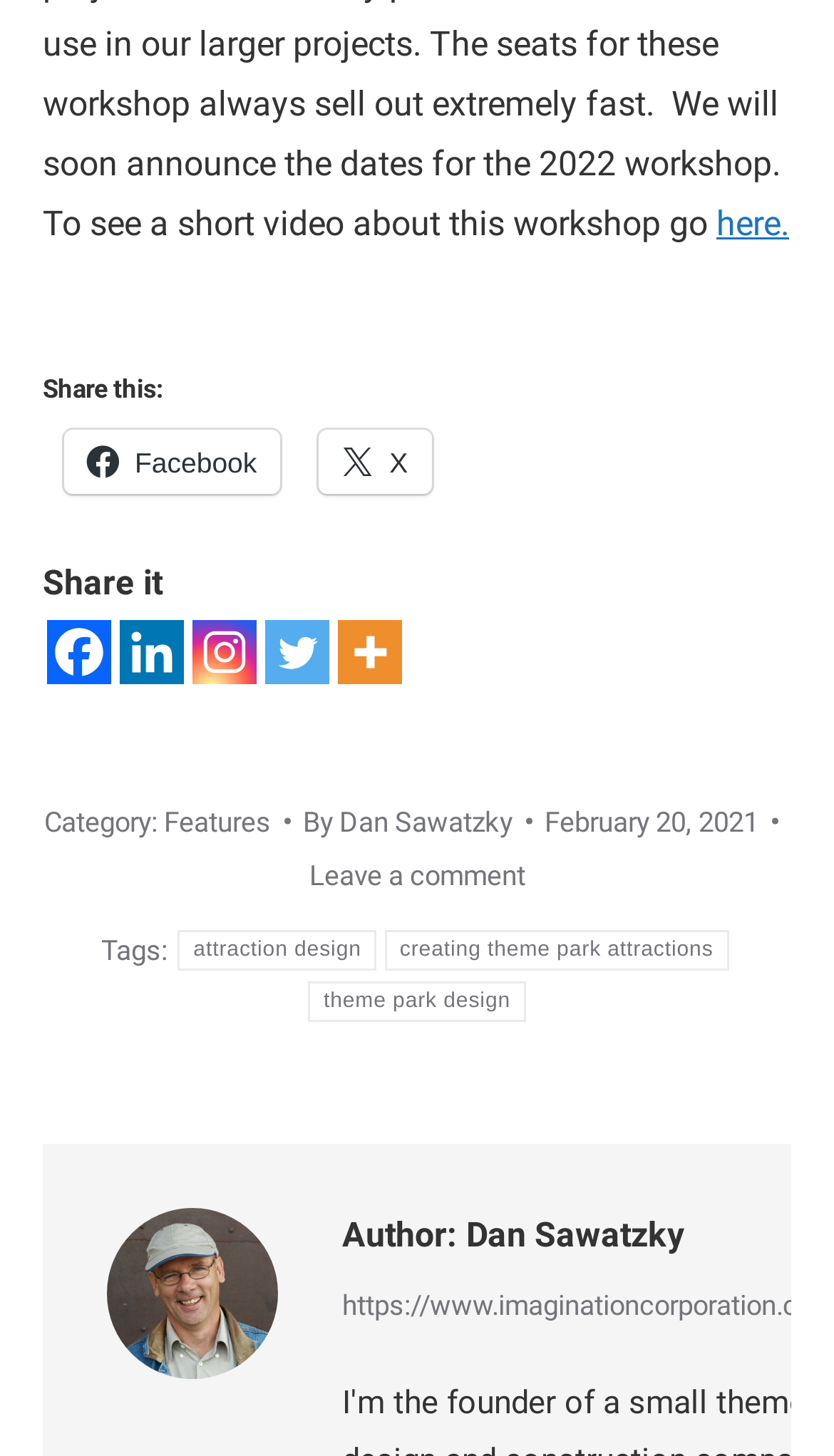What is the date of the article?
Based on the screenshot, provide your answer in one word or phrase.

February 20, 2021